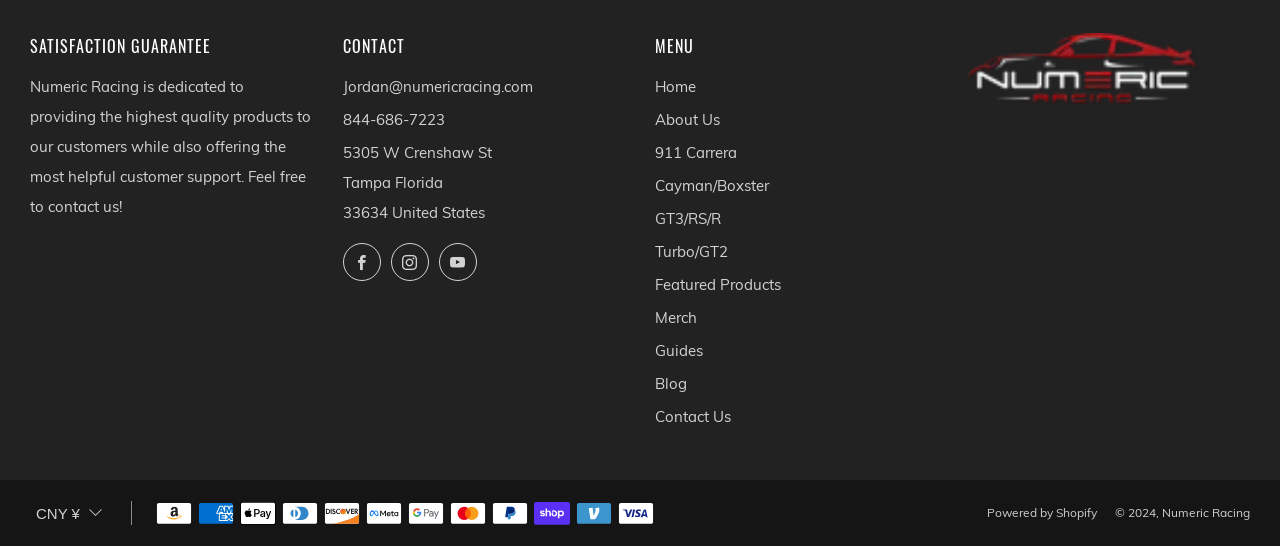Find and provide the bounding box coordinates for the UI element described here: "Powered by Shopify". The coordinates should be given as four float numbers between 0 and 1: [left, top, right, bottom].

[0.771, 0.925, 0.857, 0.953]